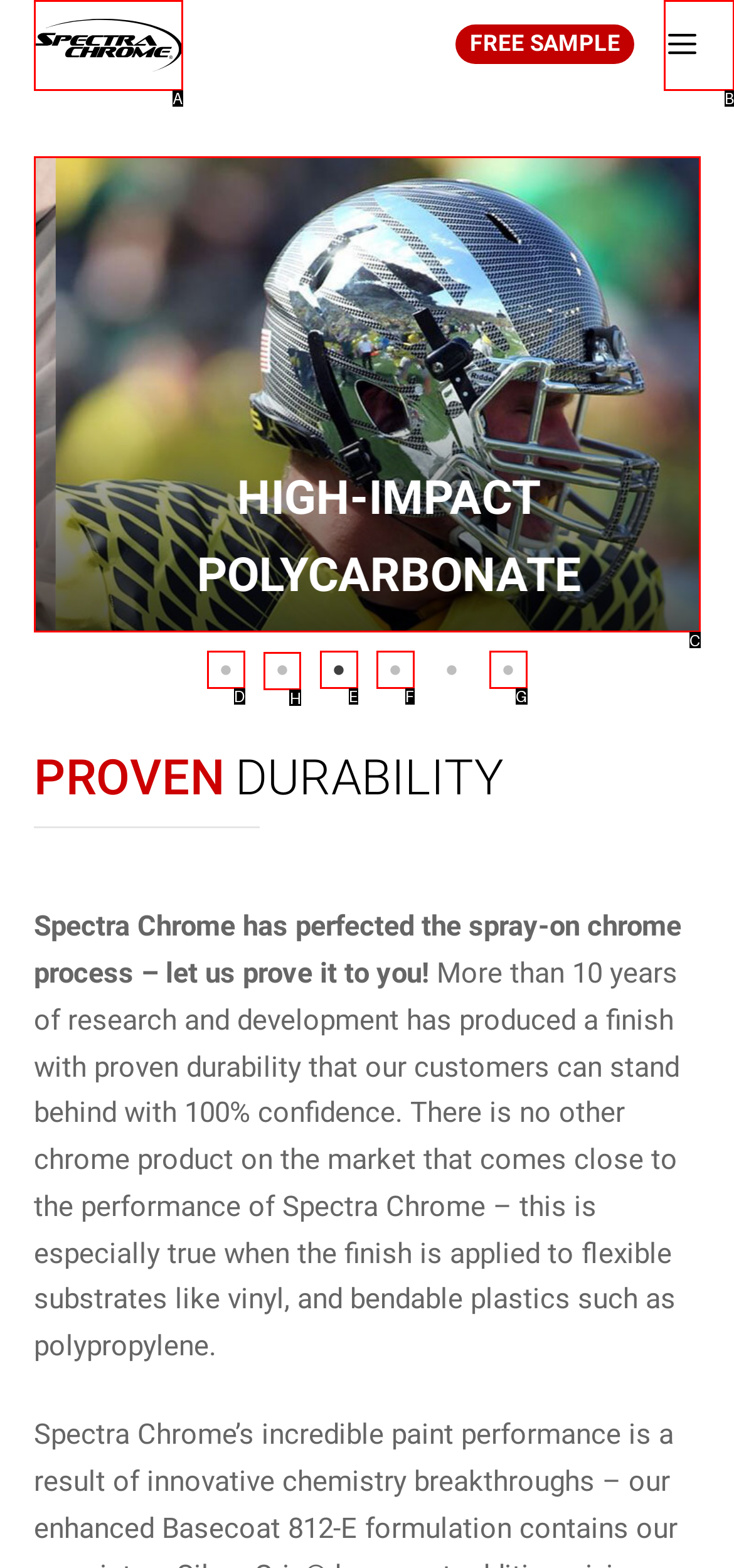Determine the appropriate lettered choice for the task: Select the '2 of 6' tab. Reply with the correct letter.

H